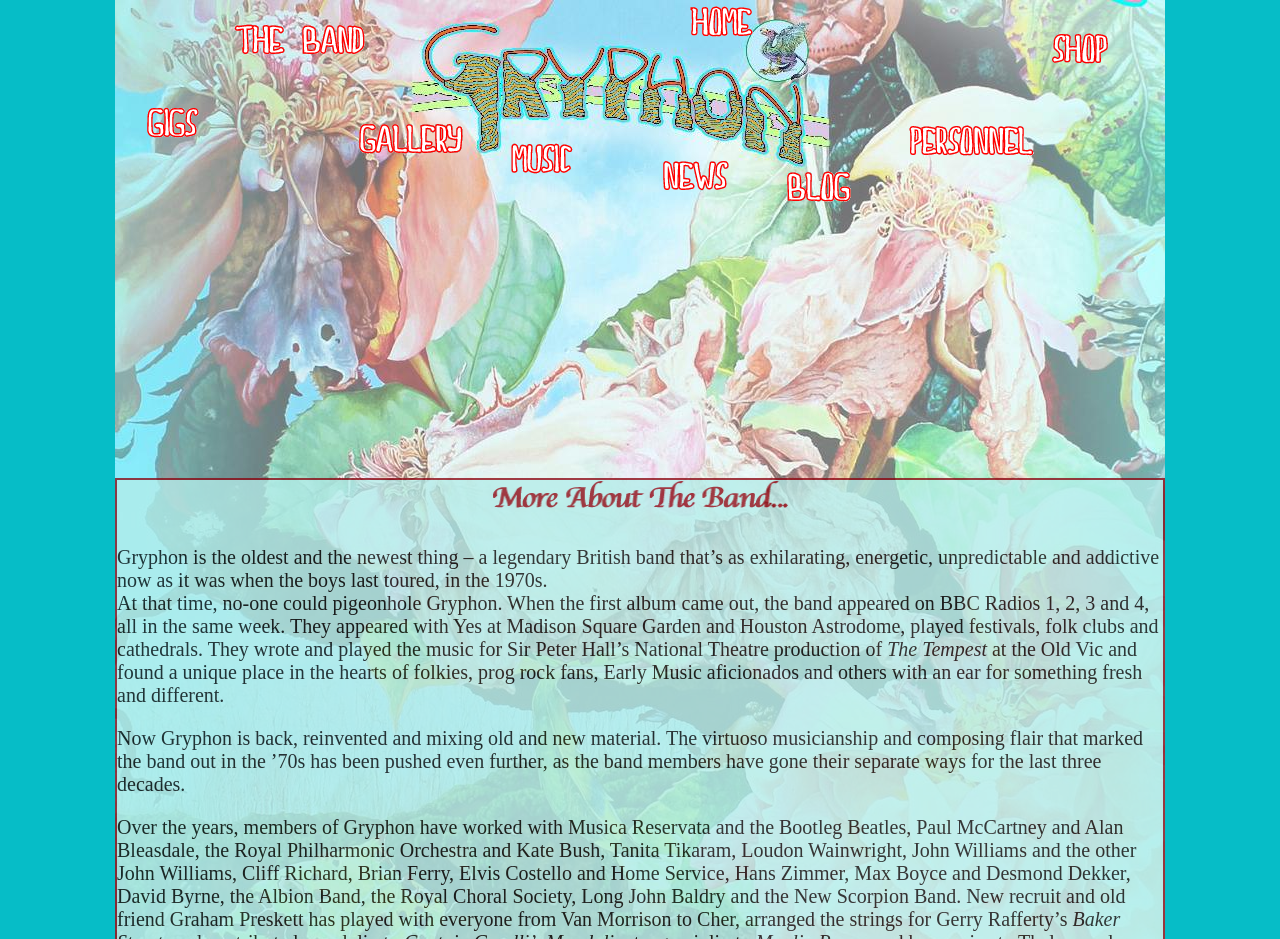What is the name of the band?
Based on the image, provide your answer in one word or phrase.

Gryphon